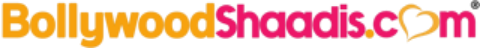Please provide a brief answer to the following inquiry using a single word or phrase:
What is the tone of BollywoodShaadis.com reflected in its logo?

Lively and celebratory